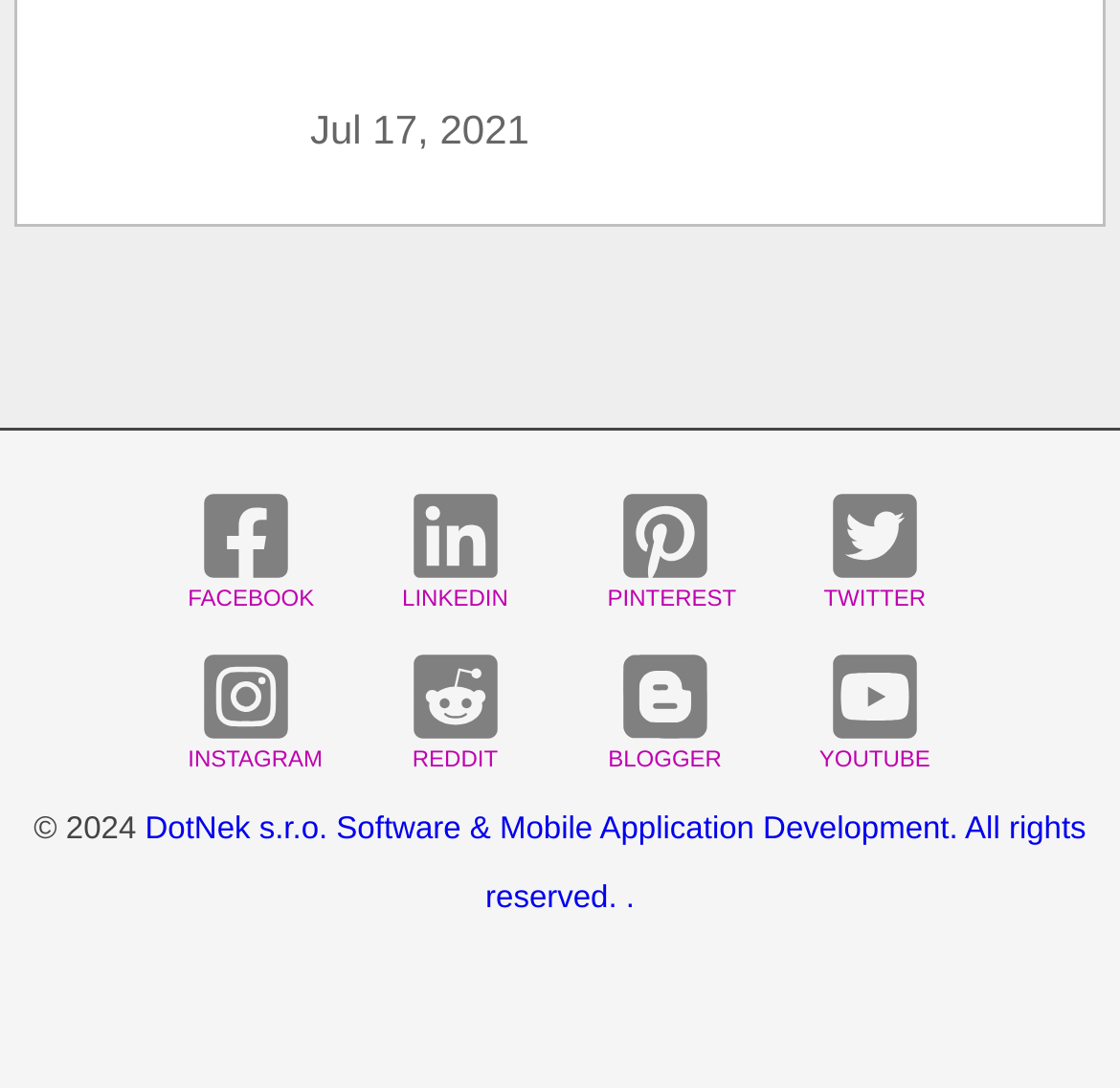What is the purpose of the images on the webpage?
Answer the question with as much detail as possible.

The images on the webpage are used to represent the social media links, such as FACEBOOK, LINKEDIN, PINTEREST, and so on.